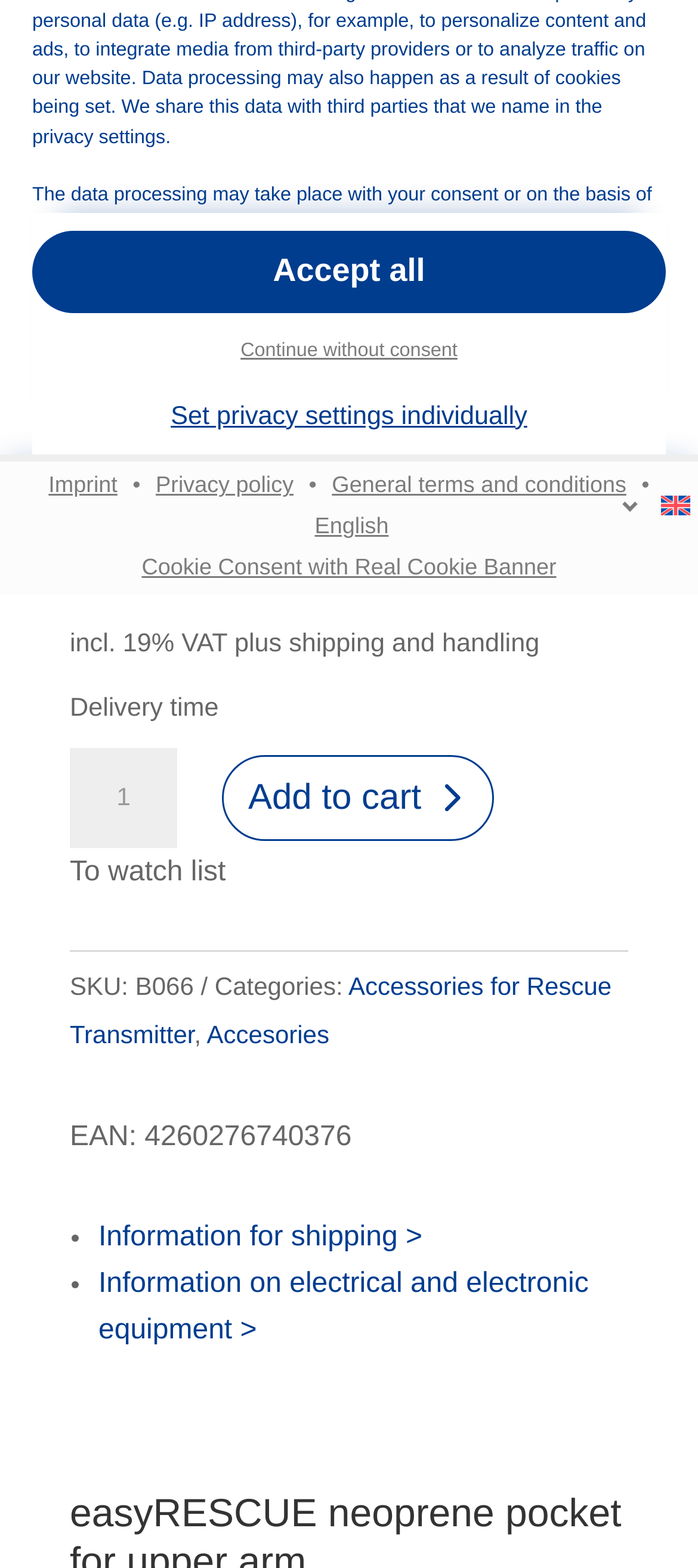Using the element description Accept all, predict the bounding box coordinates for the UI element. Provide the coordinates in (top-left x, top-left y, bottom-right x, bottom-right y) format with values ranging from 0 to 1.

[0.046, 0.147, 0.954, 0.199]